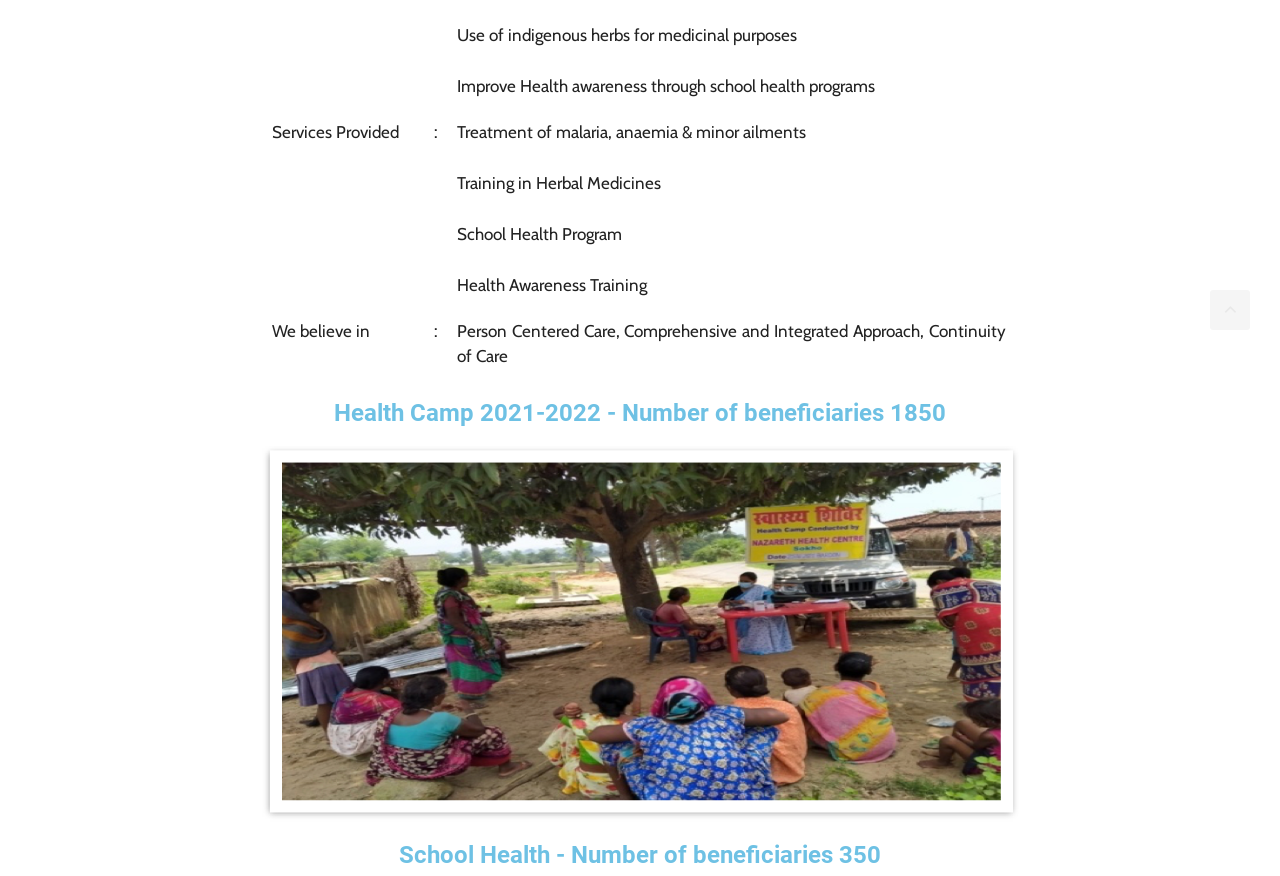What is the number of beneficiaries for Health Camp 2021-2022?
Please provide a detailed and comprehensive answer to the question.

The heading 'Health Camp 2021-2022 - Number of beneficiaries 1850' explicitly states the number of beneficiaries for Health Camp 2021-2022, which is 1850.